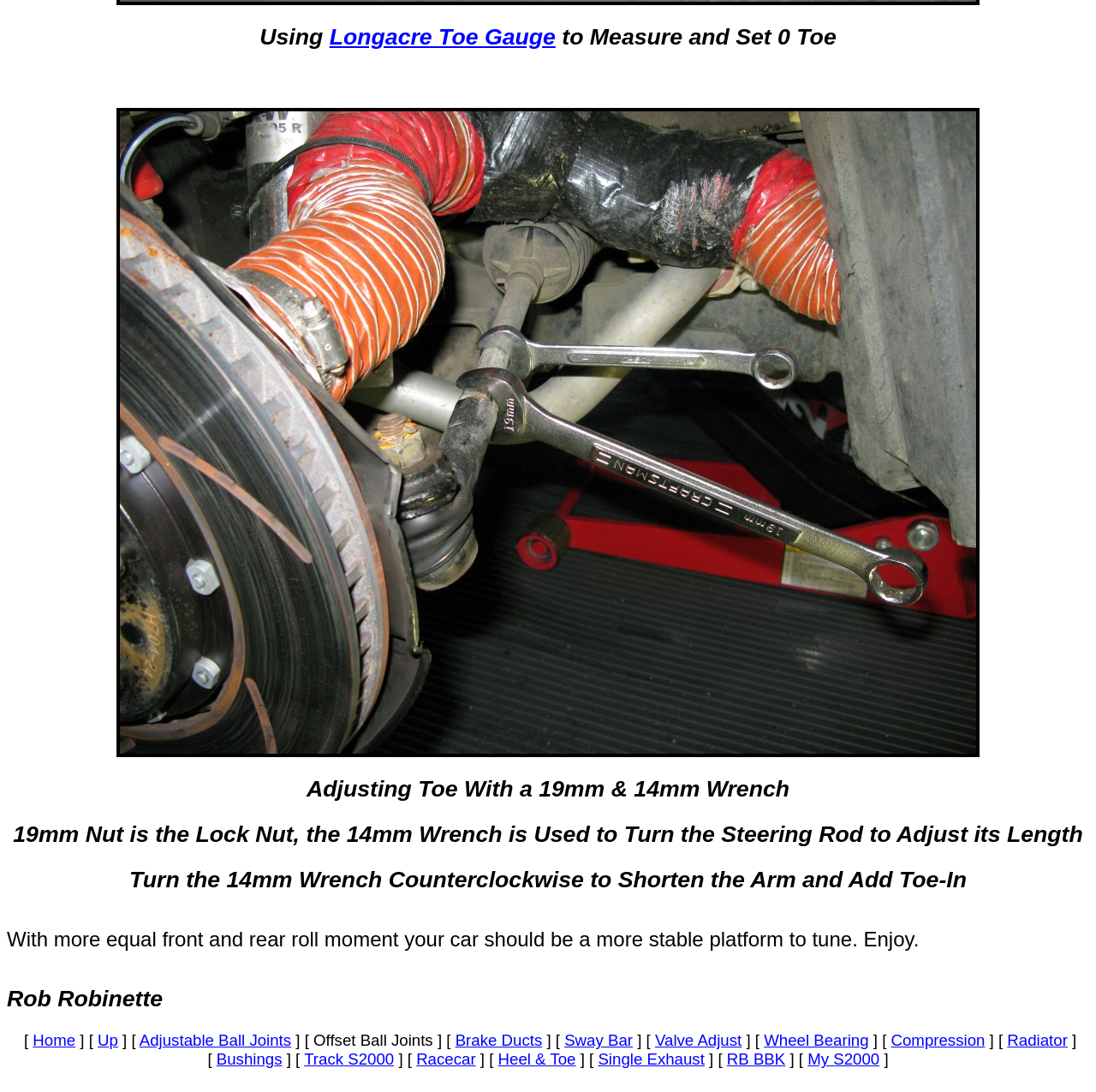Pinpoint the bounding box coordinates of the clickable area needed to execute the instruction: "Learn about adjusting toe with a 19mm and 14mm wrench". The coordinates should be specified as four float numbers between 0 and 1, i.e., [left, top, right, bottom].

[0.006, 0.71, 0.994, 0.735]